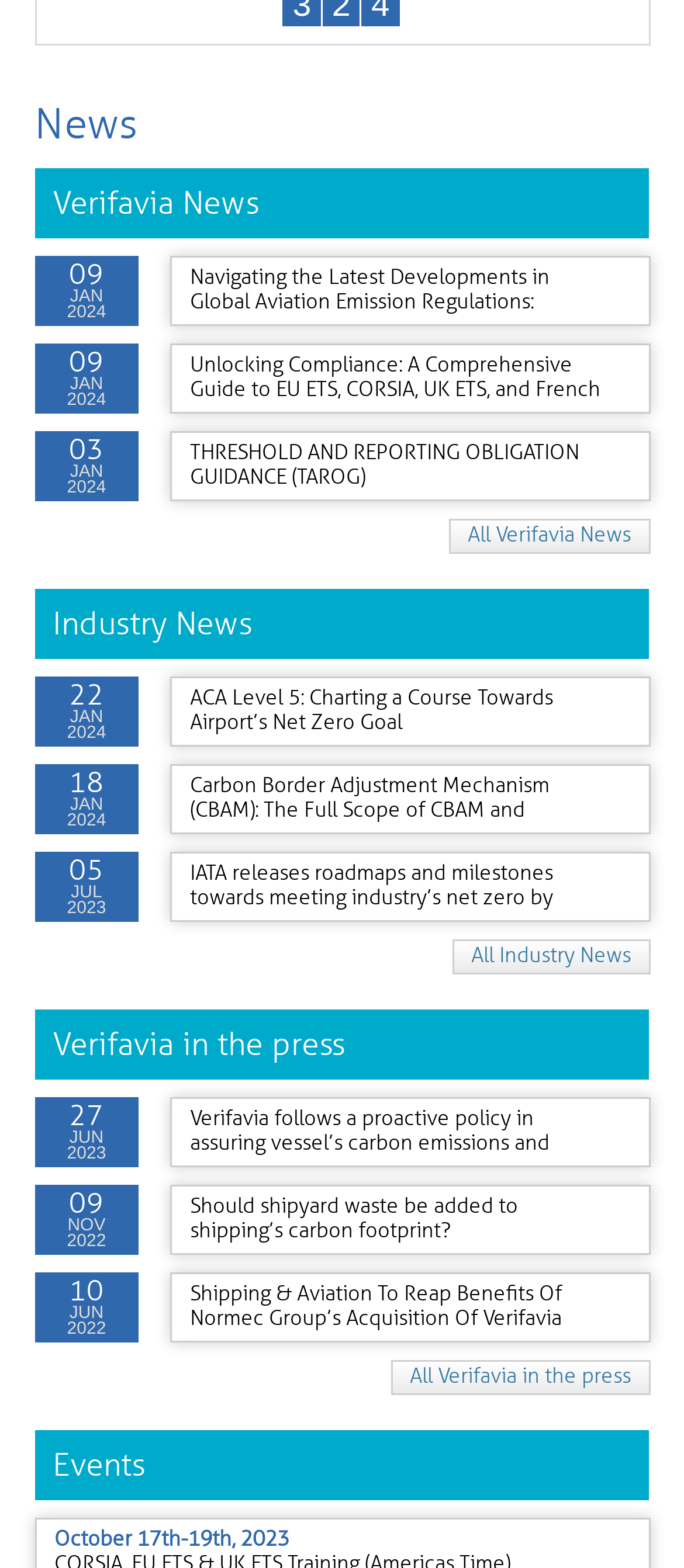Find the bounding box coordinates of the element I should click to carry out the following instruction: "Explore industry news about ACA Level 5".

[0.248, 0.431, 0.95, 0.476]